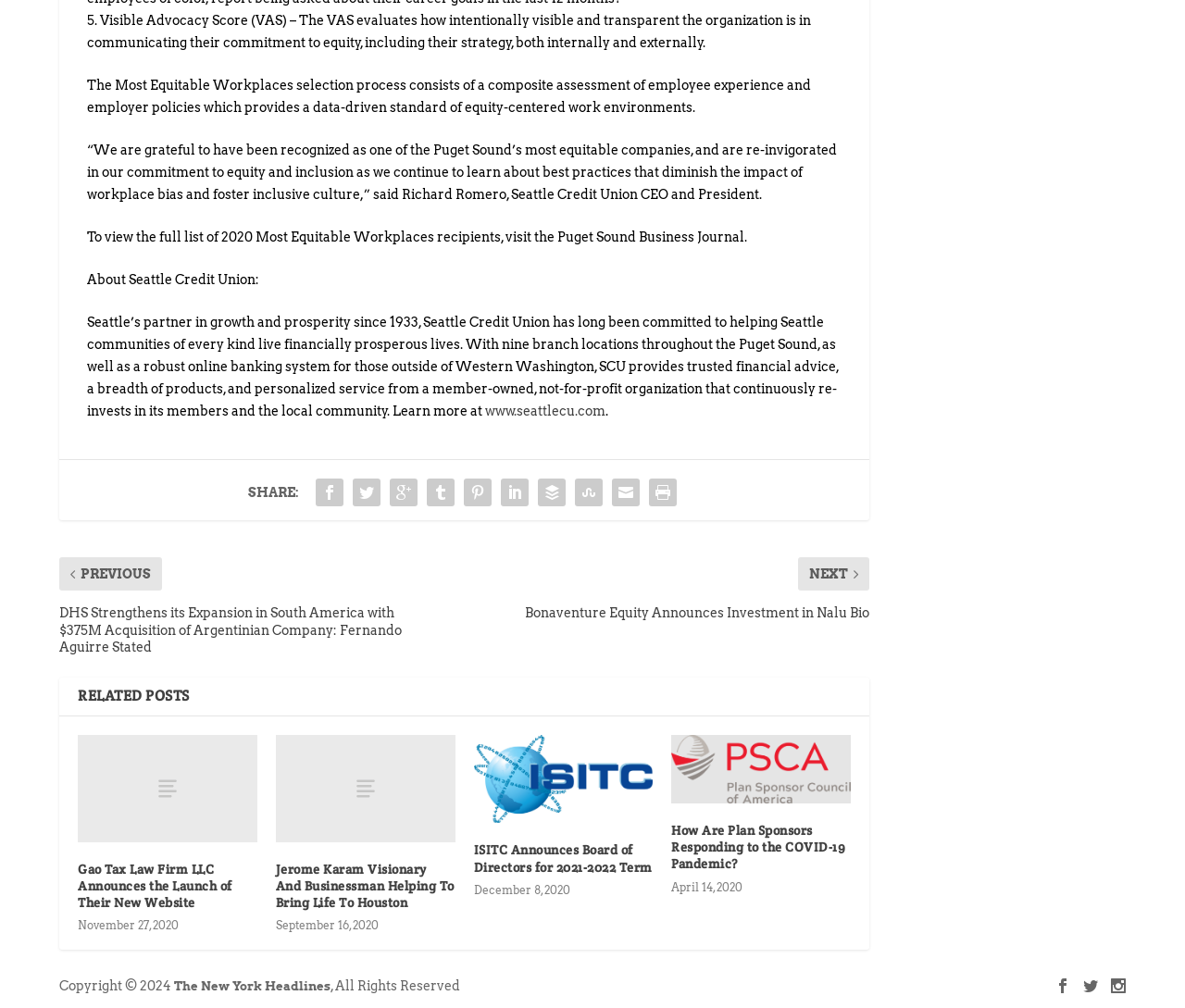Identify the bounding box of the UI component described as: "The New York Headlines".

[0.147, 0.972, 0.279, 0.985]